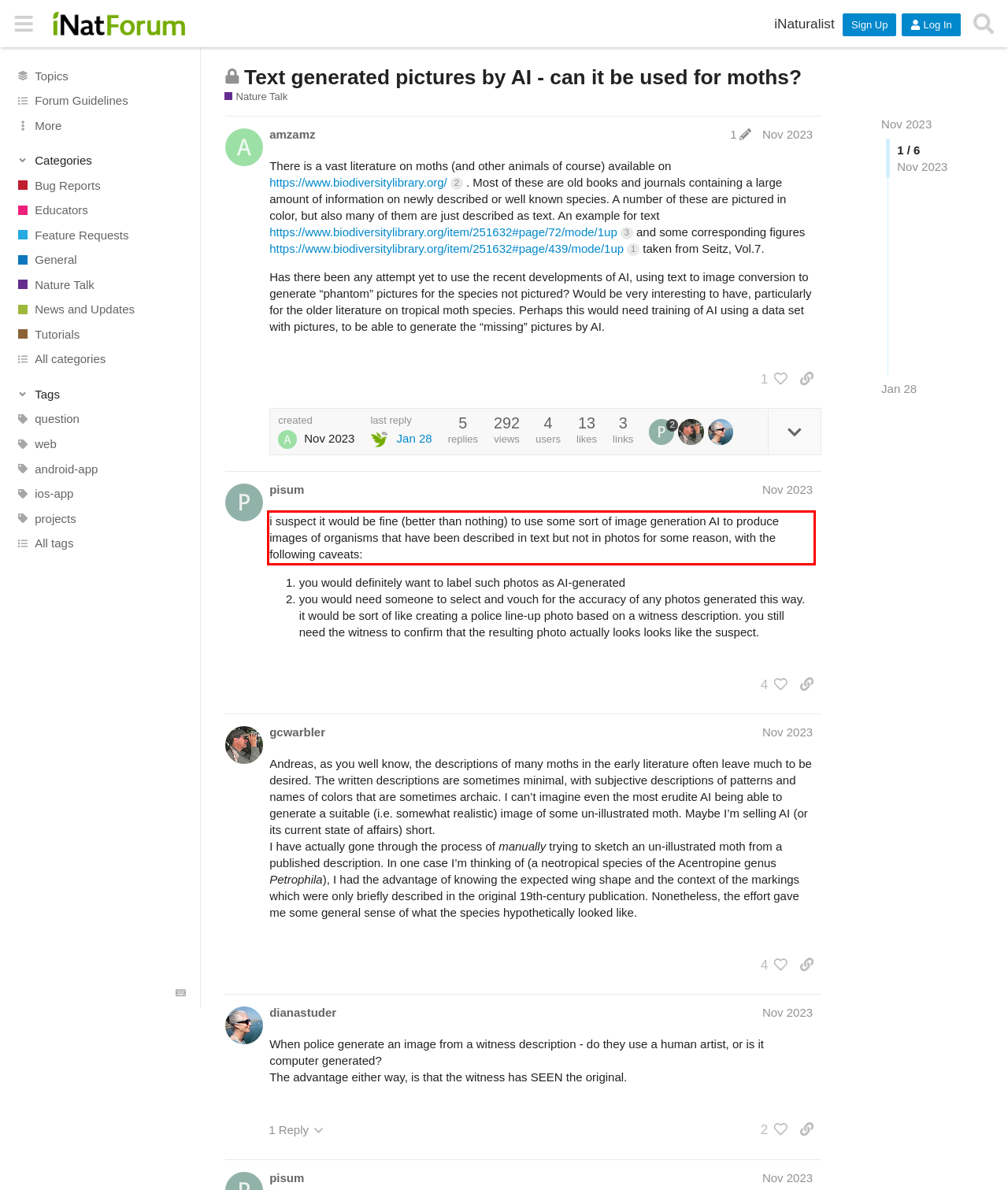You have a screenshot of a webpage with a UI element highlighted by a red bounding box. Use OCR to obtain the text within this highlighted area.

i suspect it would be fine (better than nothing) to use some sort of image generation AI to produce images of organisms that have been described in text but not in photos for some reason, with the following caveats: